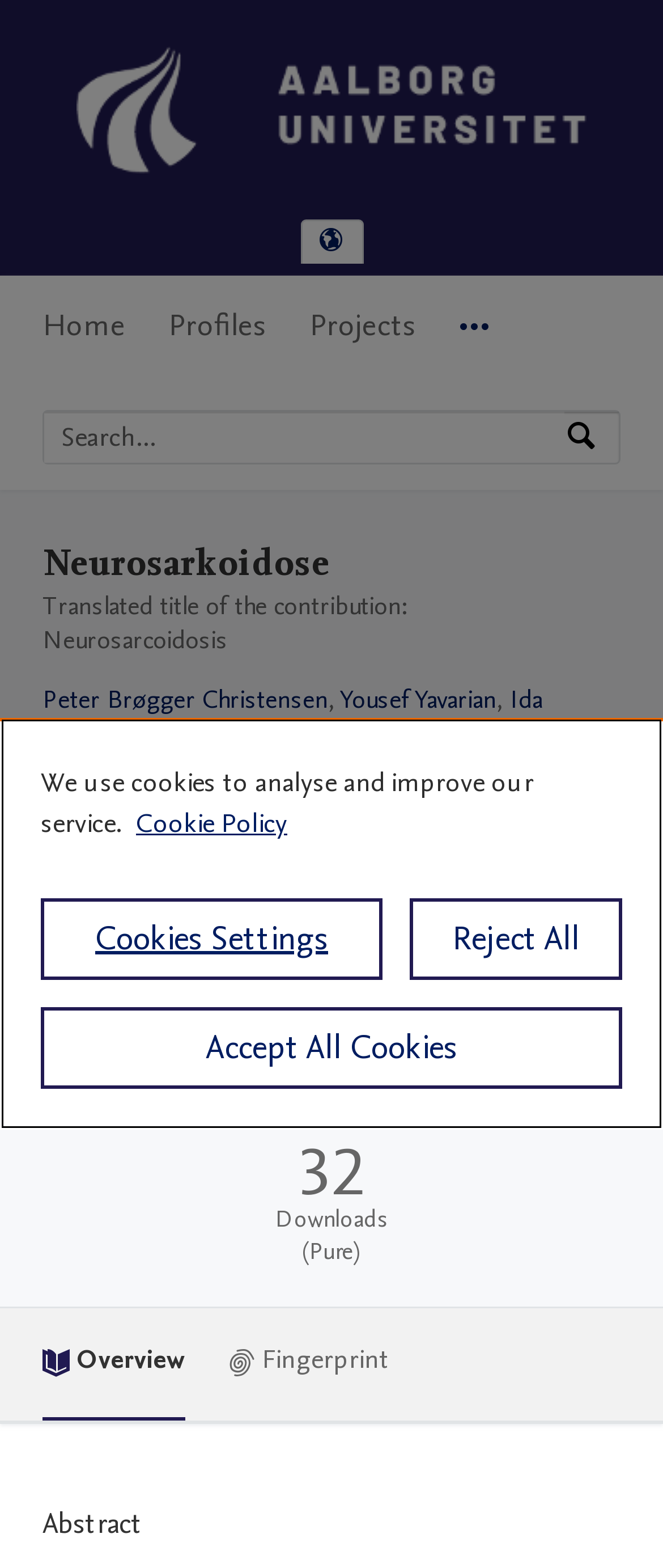Based on the image, please elaborate on the answer to the following question:
How many downloads does this work have?

I found the answer by looking at the 'Publication metrics section' which has a subsection 'Total downloads for this work' with the number 32.